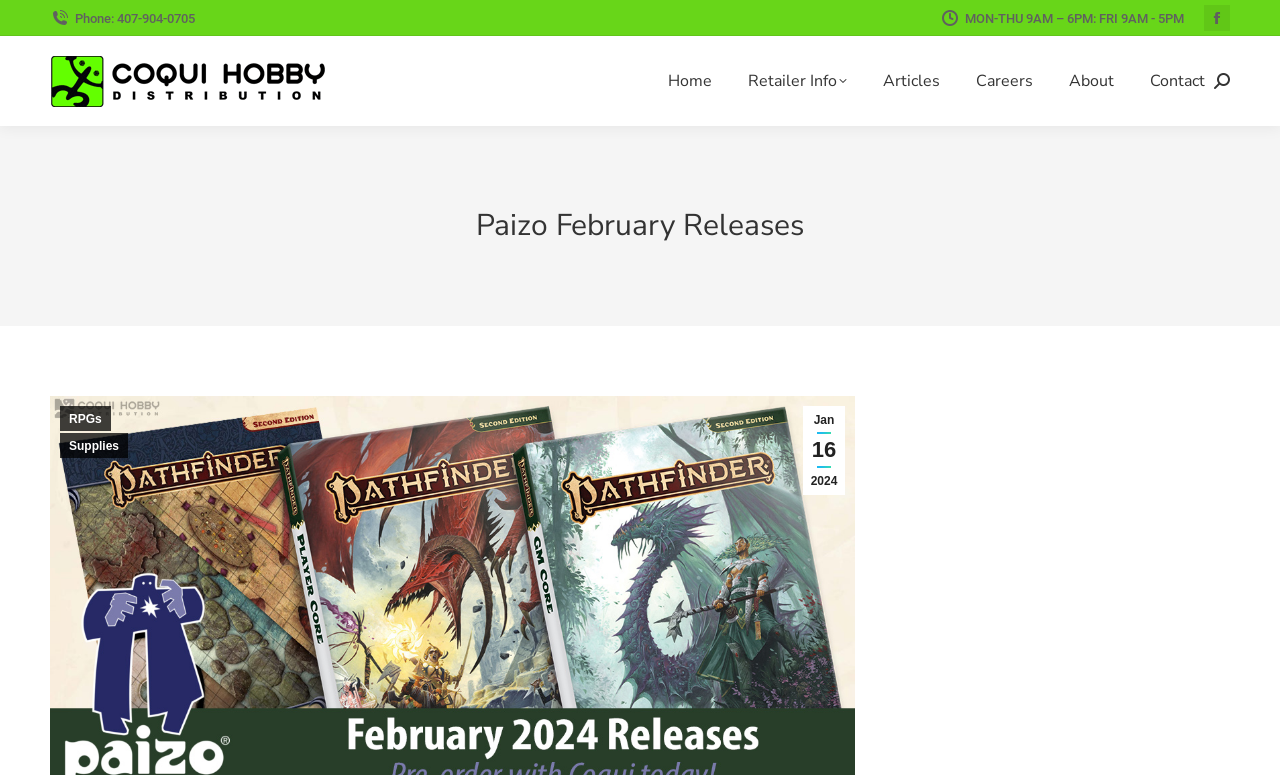Please provide the bounding box coordinate of the region that matches the element description: parent_node: Coqui Hobby Distribution. Coordinates should be in the format (top-left x, top-left y, bottom-right x, bottom-right y) and all values should be between 0 and 1.

[0.039, 0.07, 0.259, 0.139]